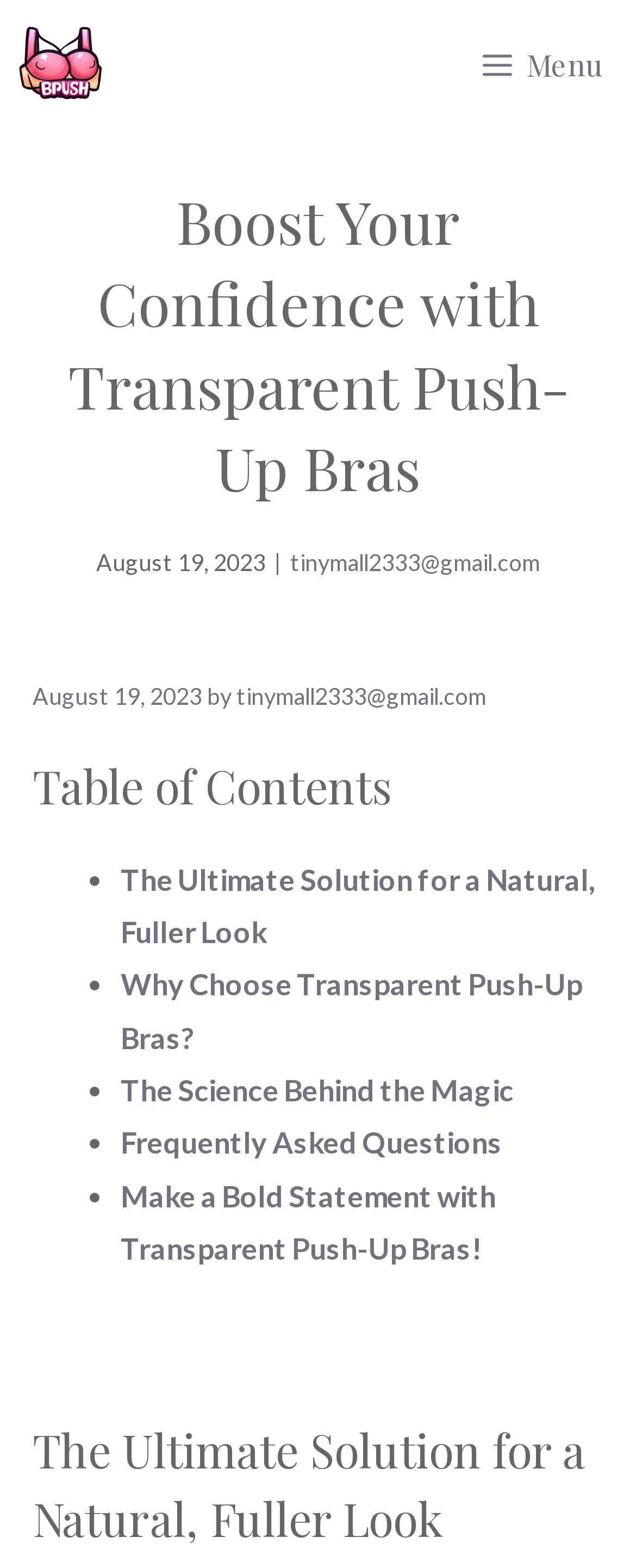What is the title of the first section?
Refer to the image and provide a concise answer in one word or phrase.

The Ultimate Solution for a Natural, Fuller Look